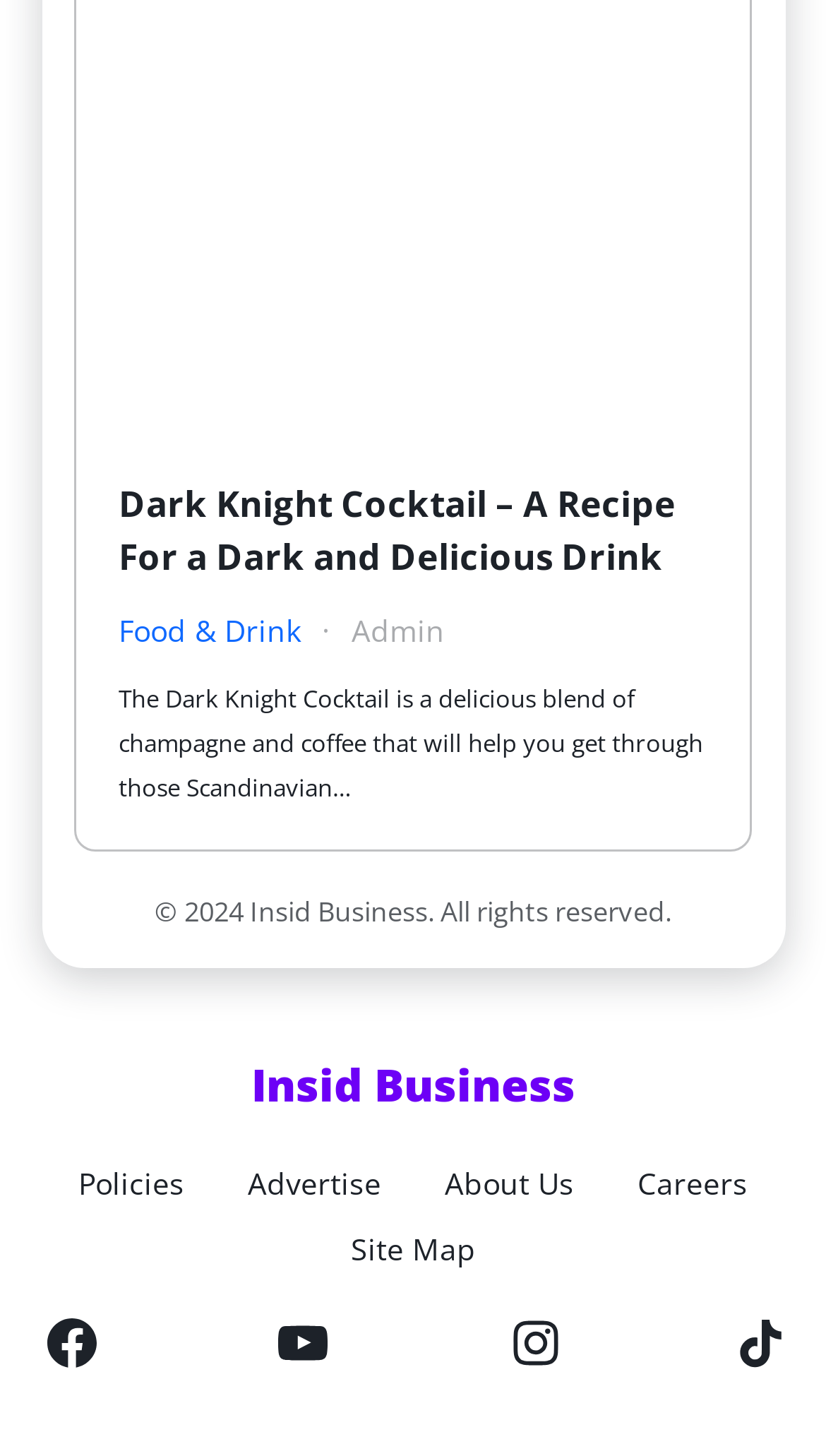Determine the bounding box coordinates of the UI element that matches the following description: "Identify Your Target Audience". The coordinates should be four float numbers between 0 and 1 in the format [left, top, right, bottom].

None